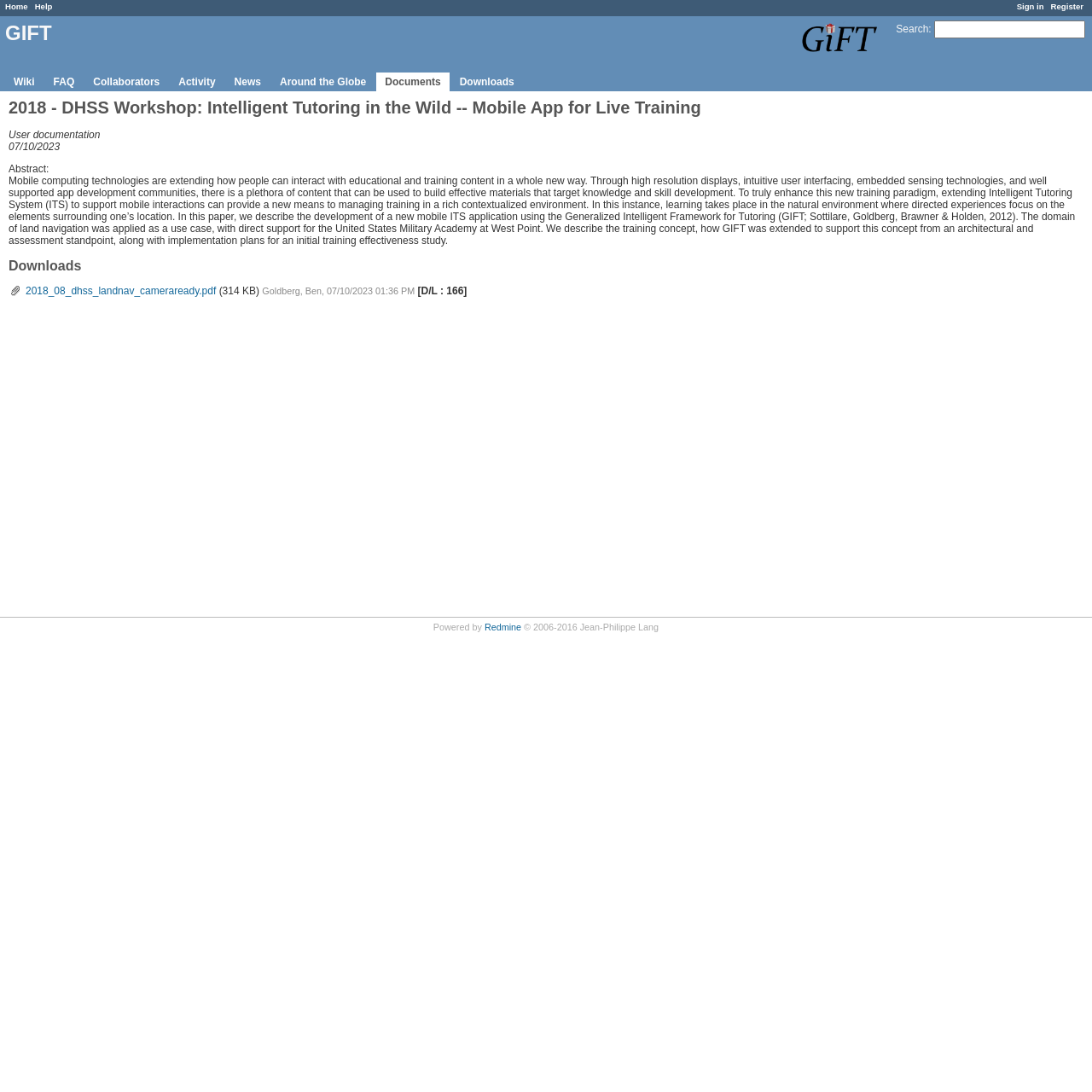Use a single word or phrase to answer this question: 
What is the name of the project?

GIFT